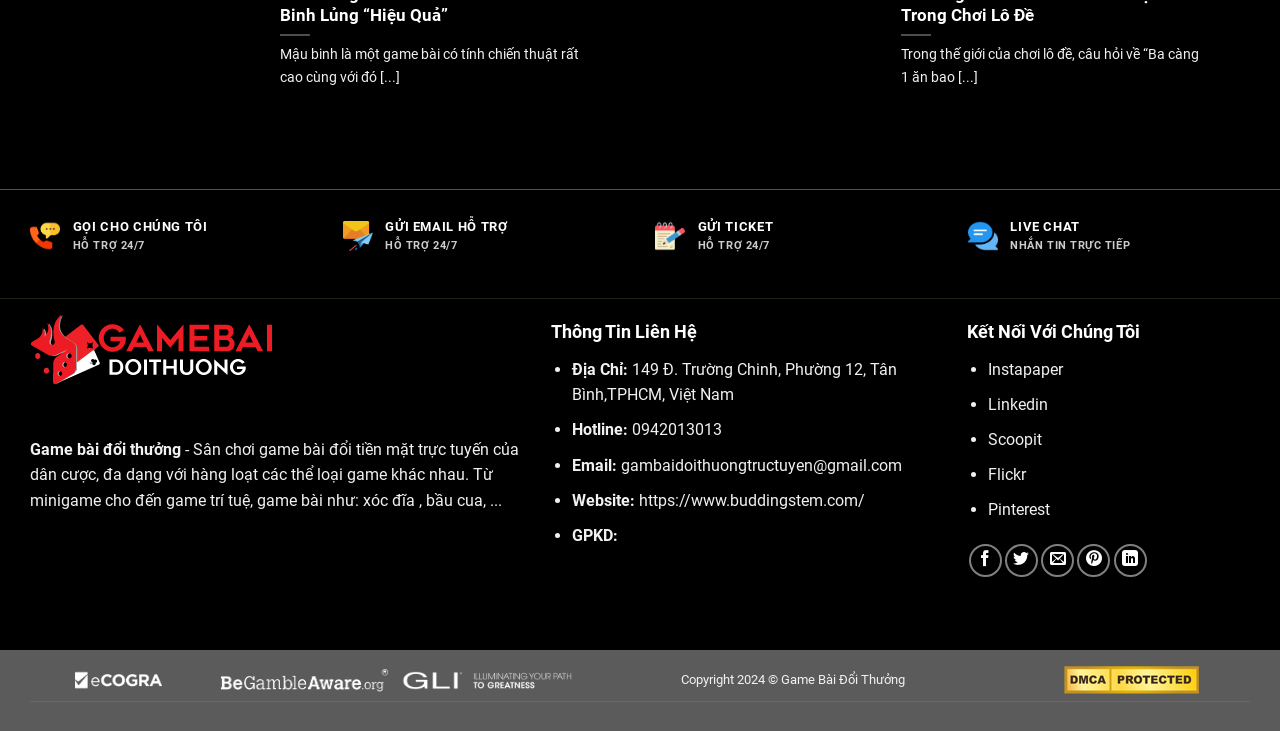Find the bounding box coordinates of the element to click in order to complete this instruction: "Visit the website". The bounding box coordinates must be four float numbers between 0 and 1, denoted as [left, top, right, bottom].

[0.499, 0.671, 0.675, 0.697]